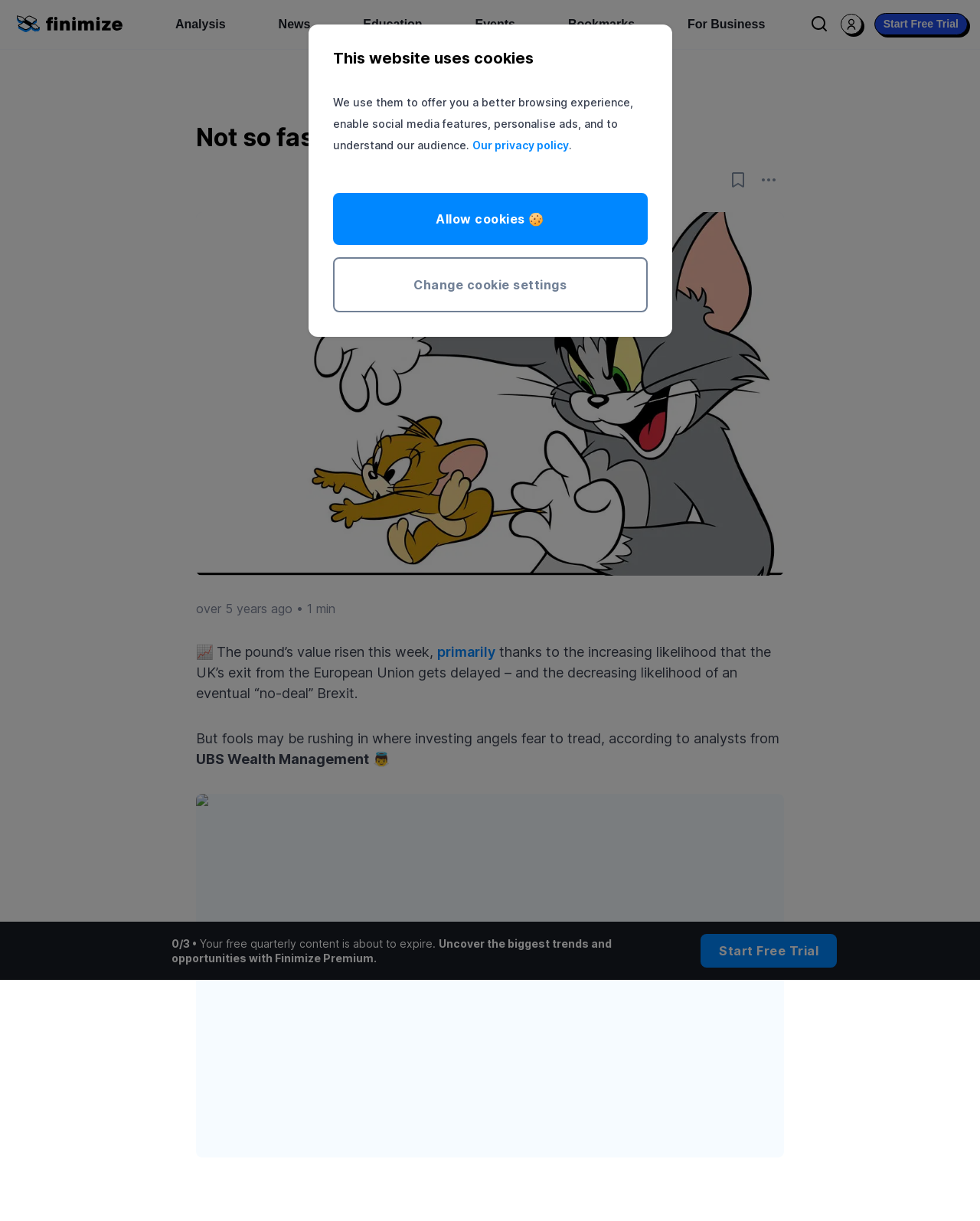How long ago was the article published?
Based on the screenshot, provide your answer in one word or phrase.

over 5 years ago